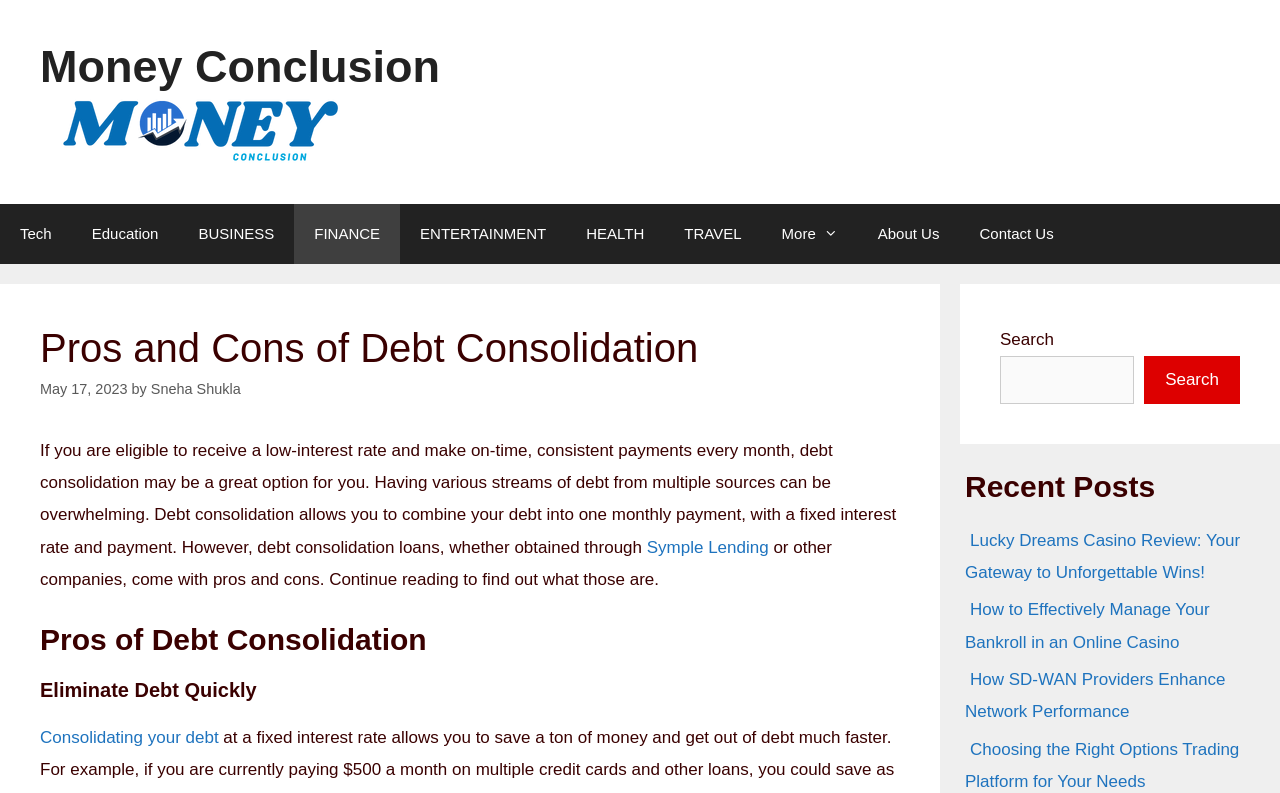Analyze the image and provide a detailed answer to the question: What is the author of the article?

I found the author's name by looking at the 'StaticText' element with the text 'by' and the adjacent 'link' element with the text 'Sneha Shukla', which indicates the author's name.